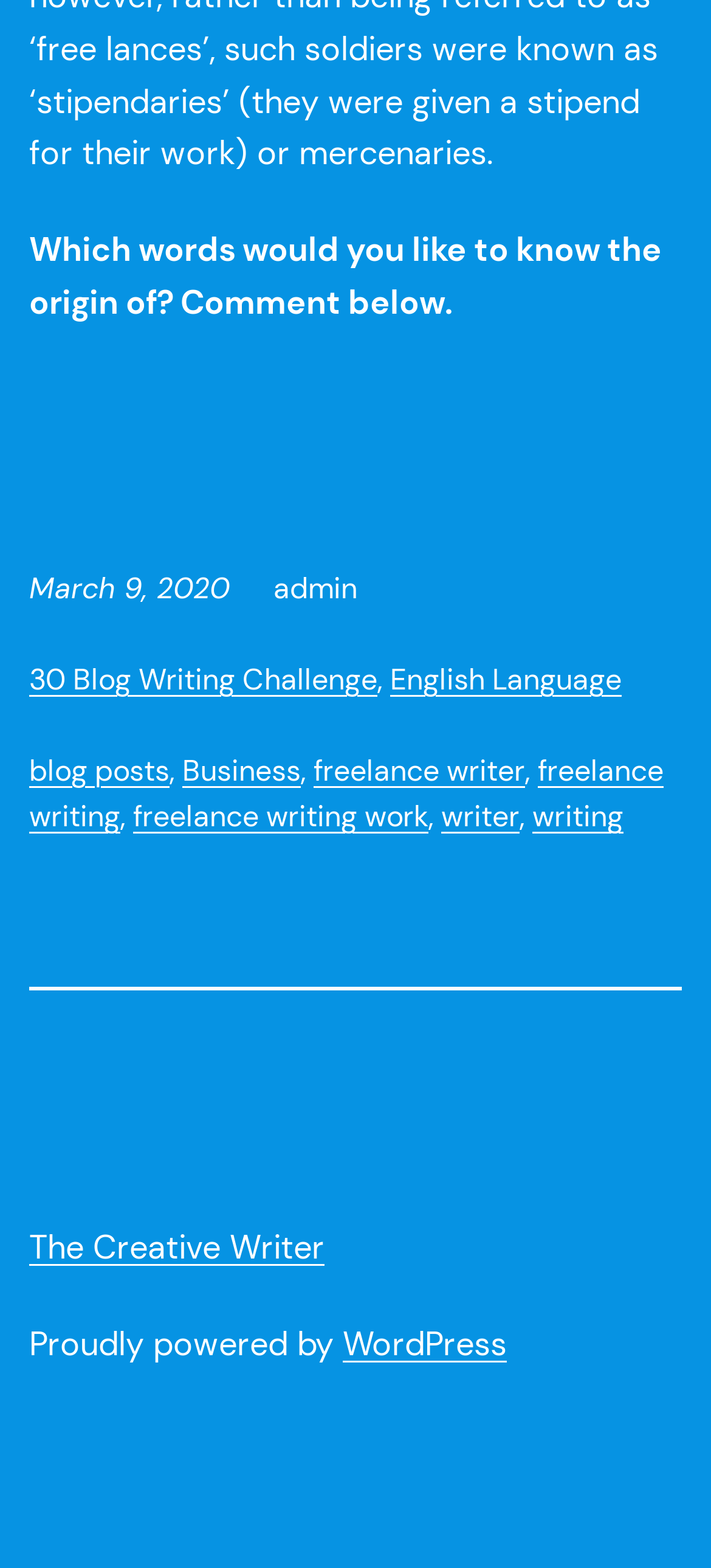What platform is the website powered by?
Using the image, respond with a single word or phrase.

WordPress